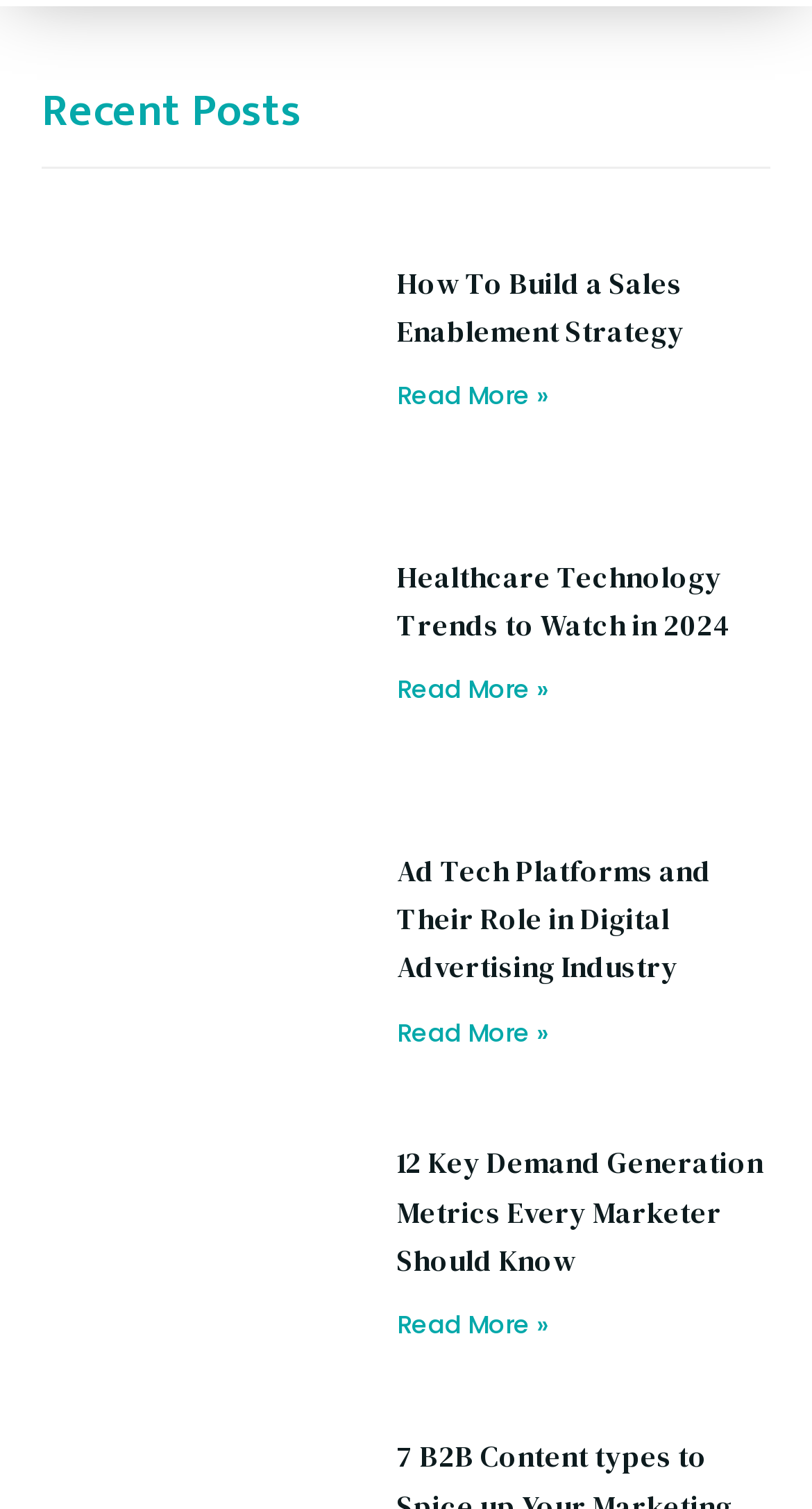How many 'Read More' links are on this webpage?
Please look at the screenshot and answer using one word or phrase.

4